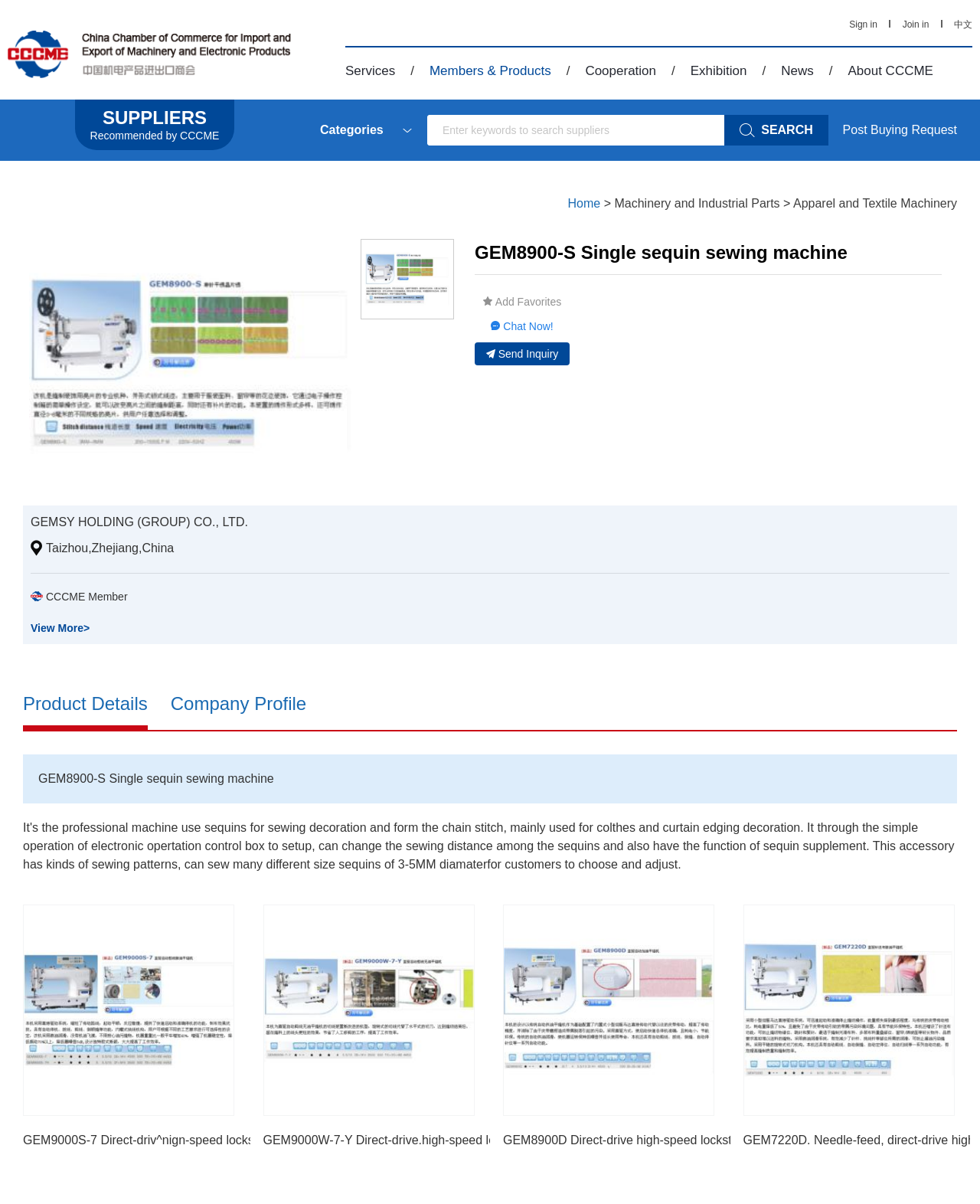Provide a one-word or short-phrase response to the question:
What is the location of the supplier?

Taizhou, Zhejiang, China